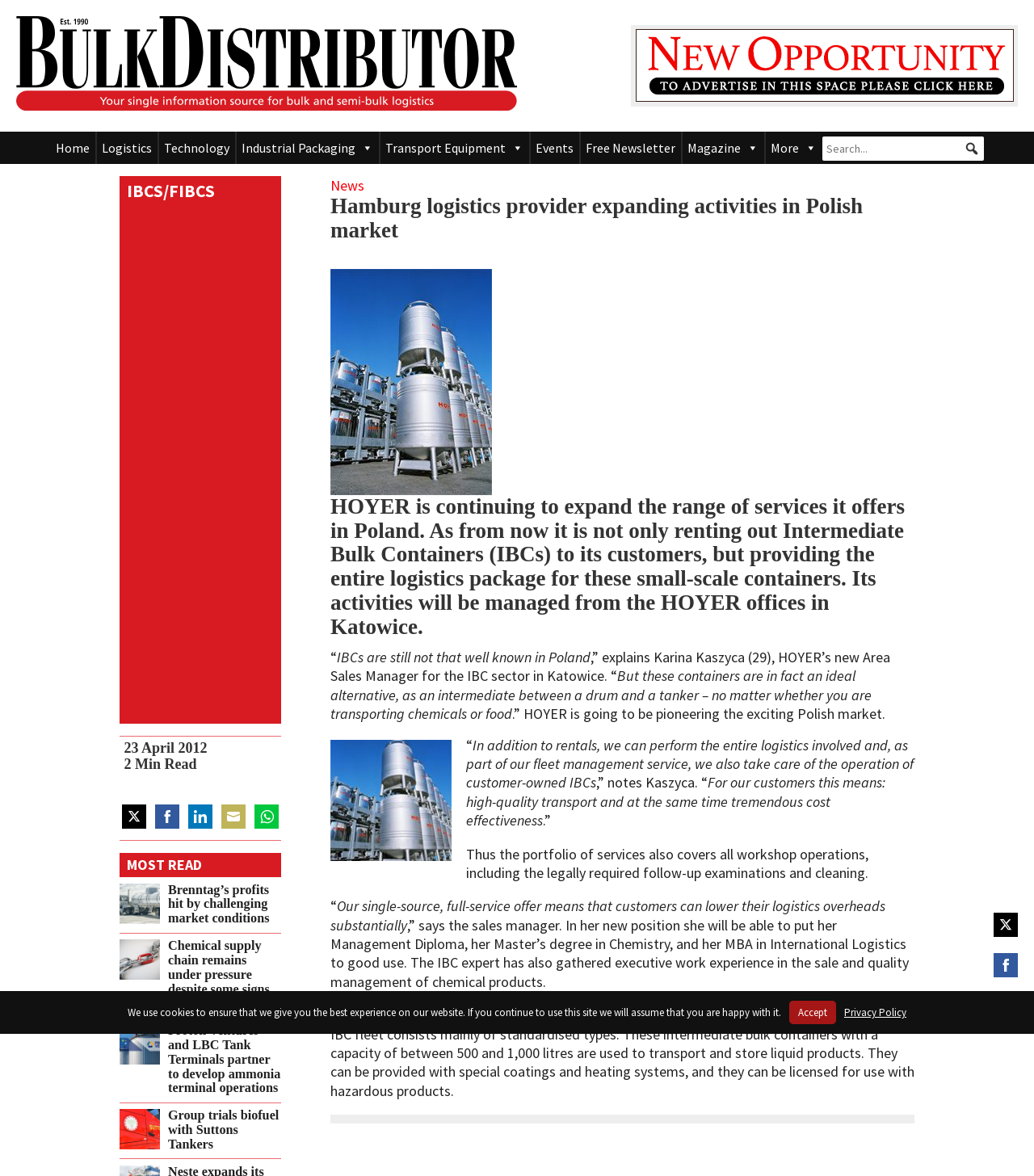Please determine the primary heading and provide its text.

Hamburg logistics provider expanding activities in Polish market